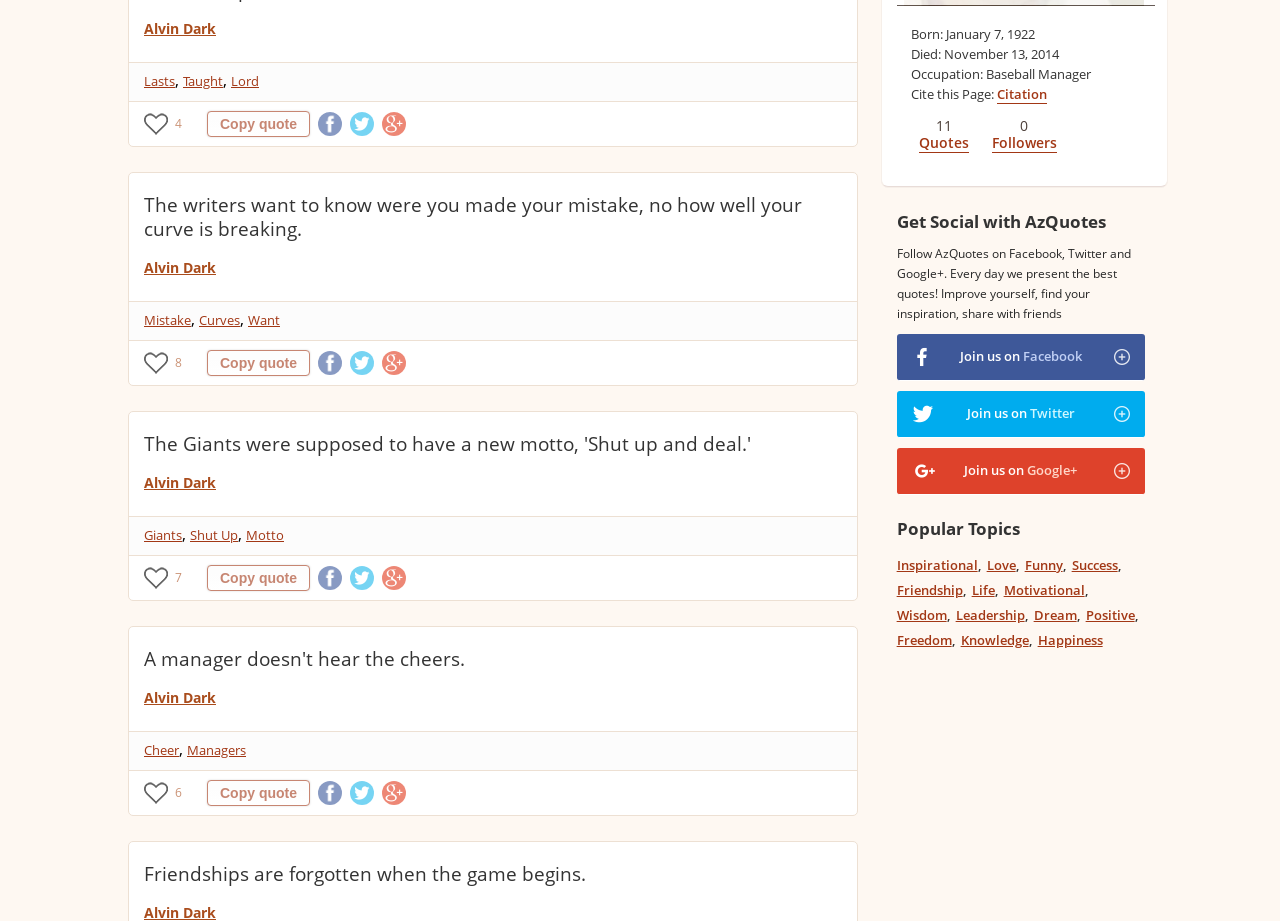Identify the bounding box coordinates for the element you need to click to achieve the following task: "Click on 'Home'". The coordinates must be four float values ranging from 0 to 1, formatted as [left, top, right, bottom].

None